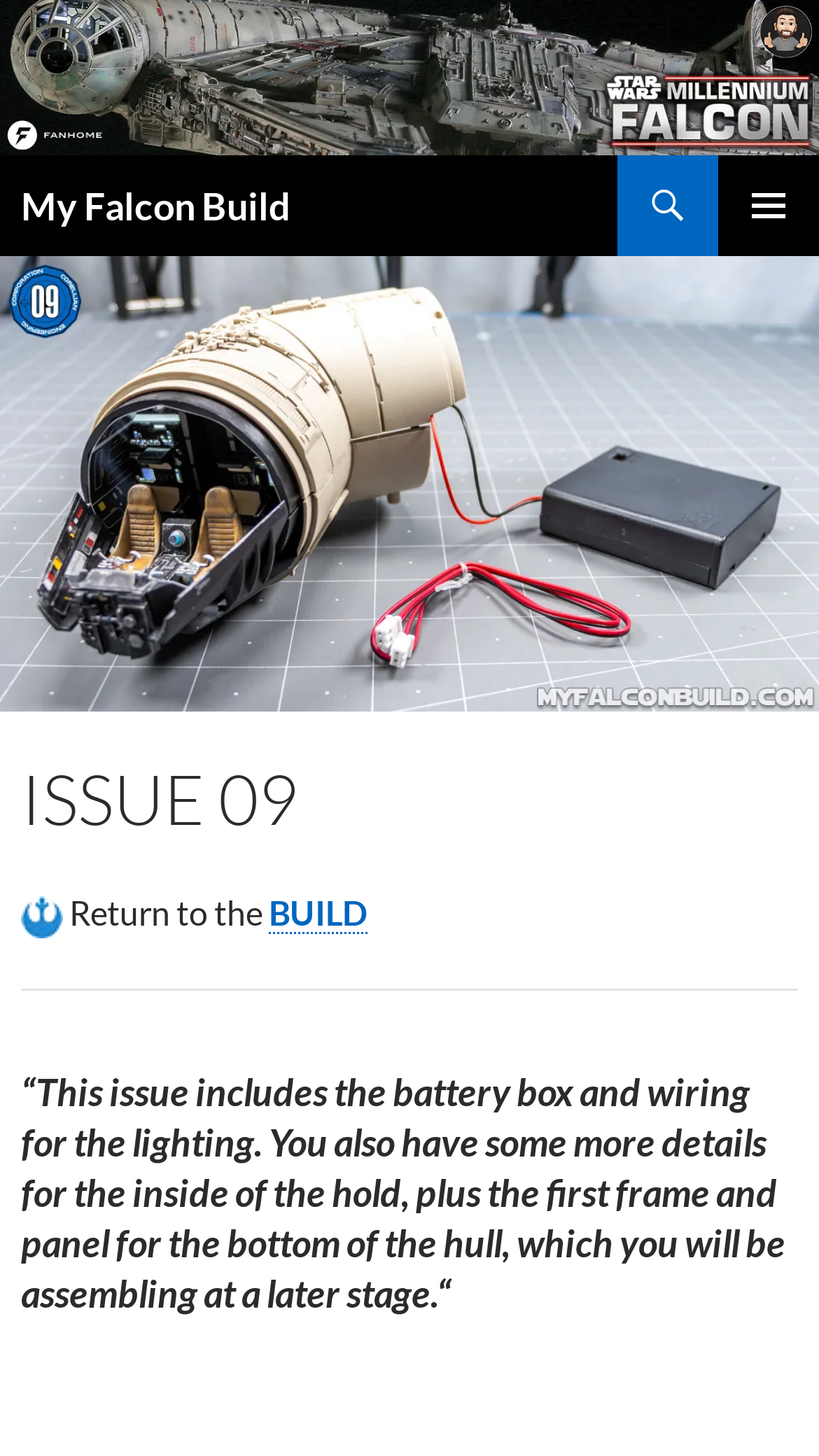What is the purpose of the link 'BUILD'?
Relying on the image, give a concise answer in one word or a brief phrase.

to return to the build